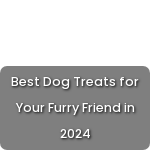Please provide a comprehensive response to the question based on the details in the image: What is the purpose of the graphic?

The purpose of the graphic is to attract attention and encourage readers to explore options that prioritize their pets' nutrition and enjoyment, as stated in the caption. The design of the graphic, including the subtle background, is intended to draw the reader's attention to the message.